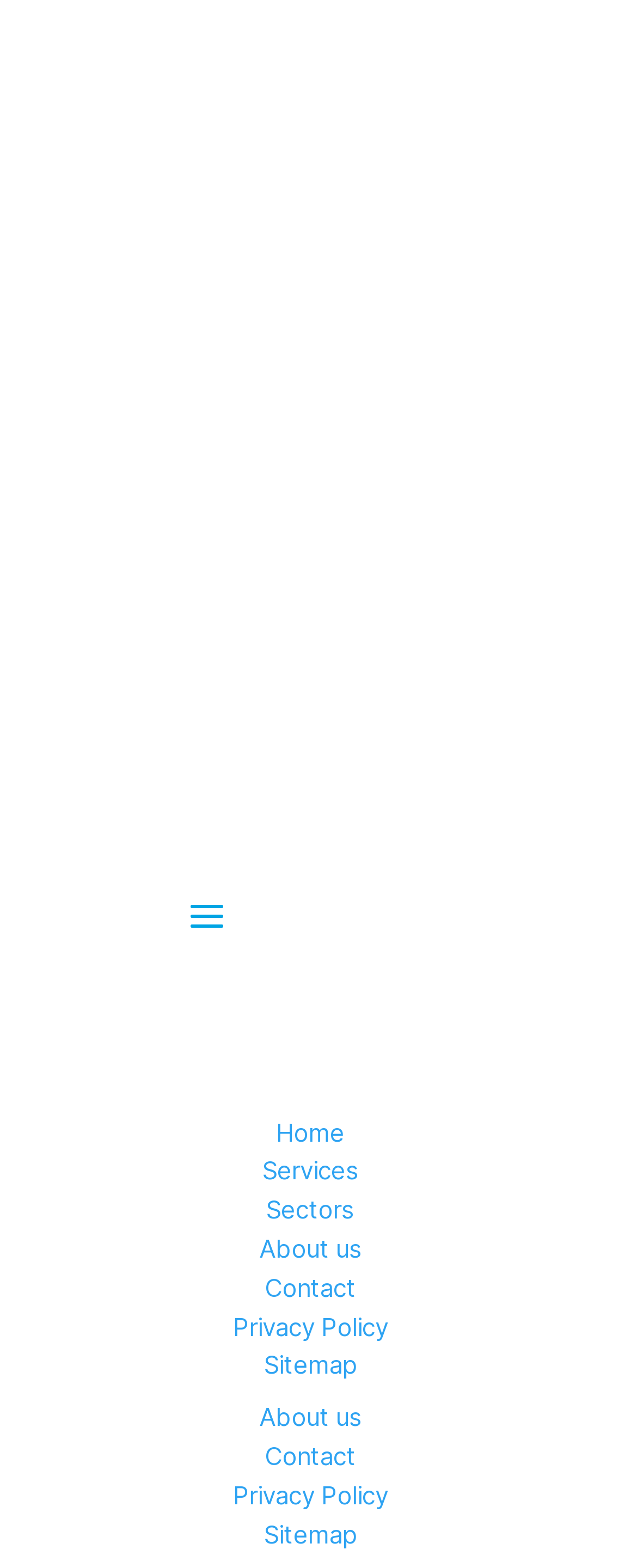Indicate the bounding box coordinates of the element that needs to be clicked to satisfy the following instruction: "Go to the Home page". The coordinates should be four float numbers between 0 and 1, i.e., [left, top, right, bottom].

[0.433, 0.712, 0.541, 0.732]